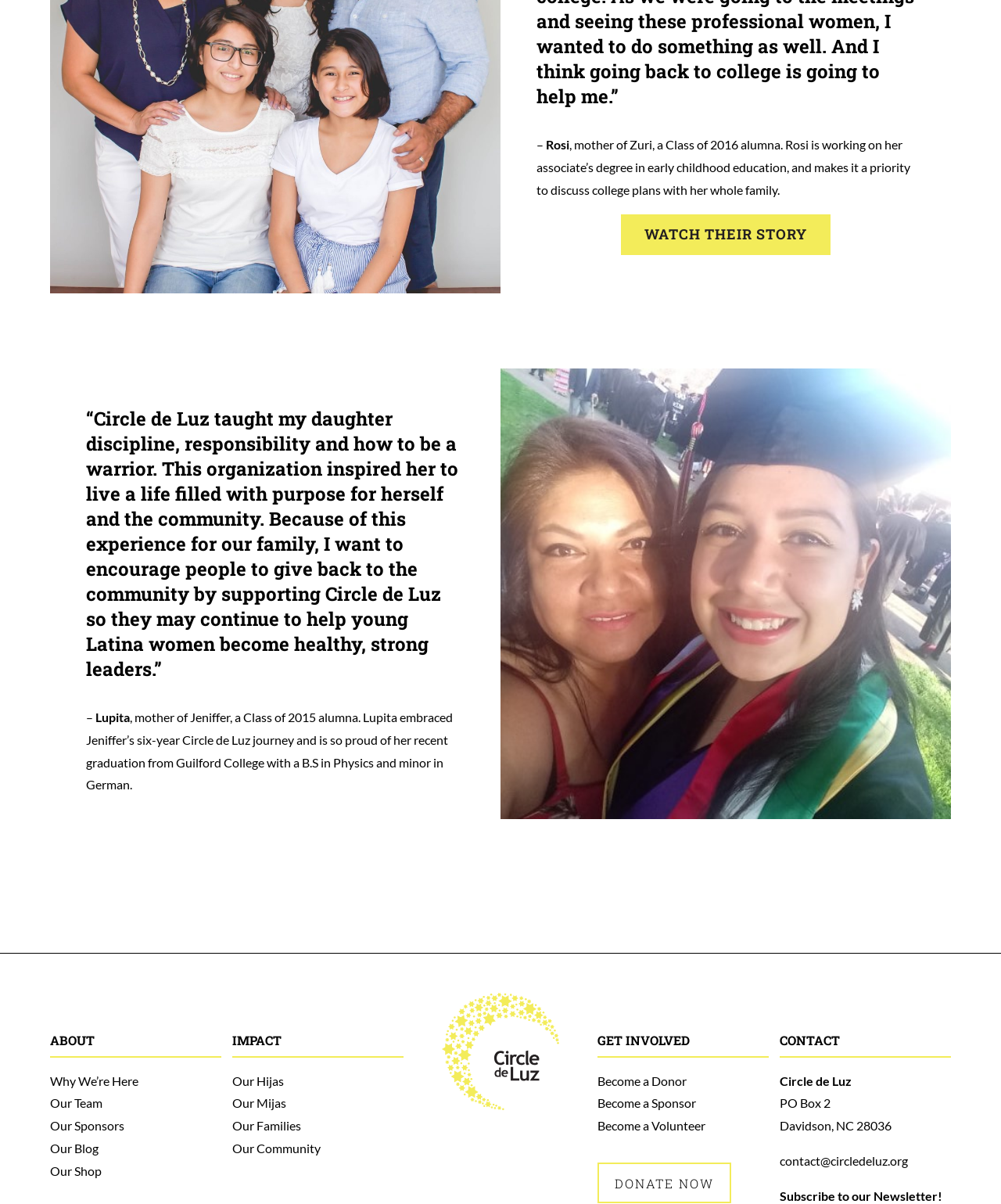Locate the bounding box coordinates of the area where you should click to accomplish the instruction: "Watch their story".

[0.62, 0.178, 0.83, 0.212]